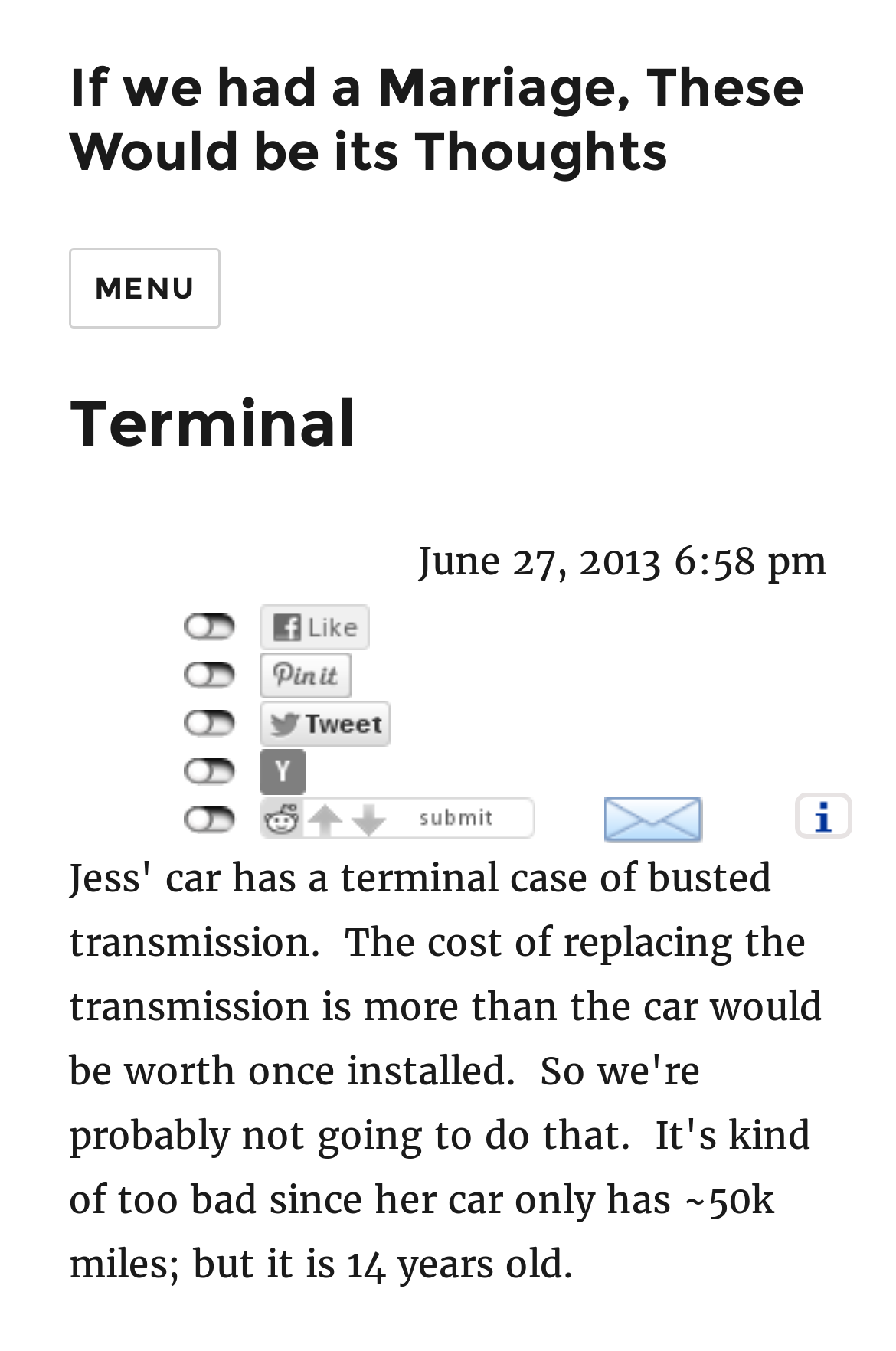Locate the UI element that matches the description Menu in the webpage screenshot. Return the bounding box coordinates in the format (top-left x, top-left y, bottom-right x, bottom-right y), with values ranging from 0 to 1.

[0.077, 0.184, 0.247, 0.243]